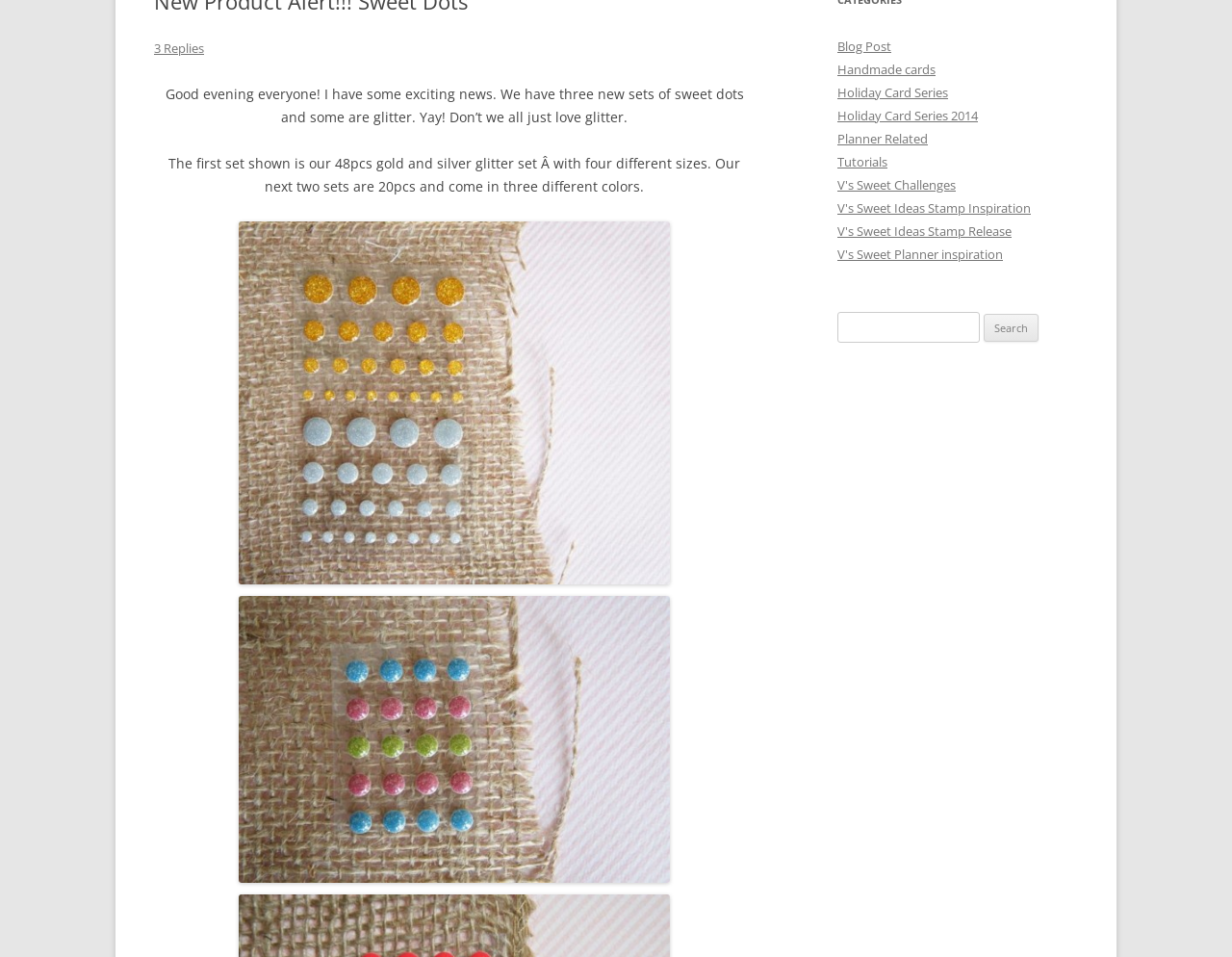Please determine the bounding box coordinates for the element with the description: "Tutorials".

[0.68, 0.16, 0.72, 0.178]